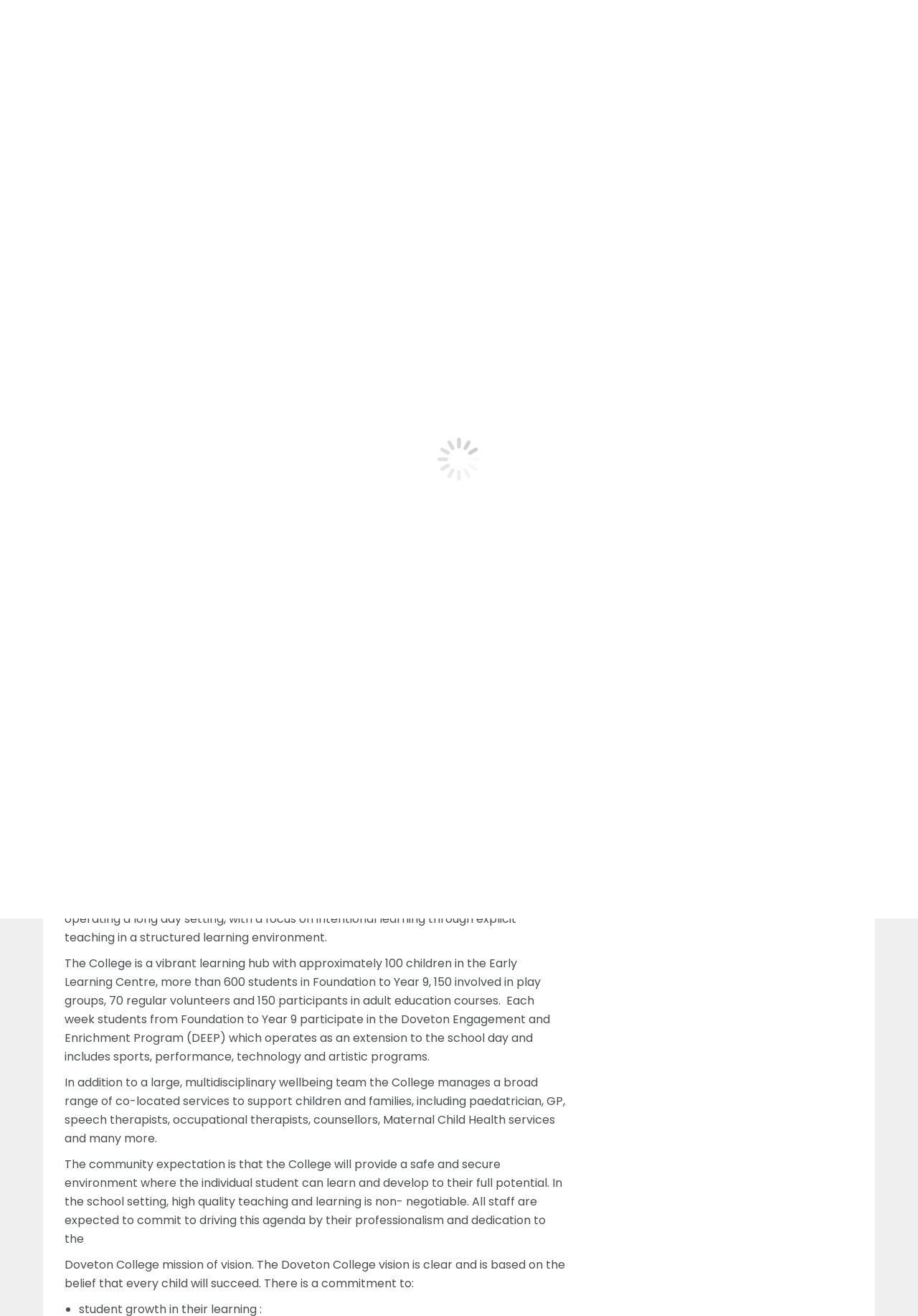Locate the bounding box coordinates of the clickable element to fulfill the following instruction: "Click the 'Members Dashboard' link". Provide the coordinates as four float numbers between 0 and 1 in the format [left, top, right, bottom].

[0.773, 0.037, 0.941, 0.064]